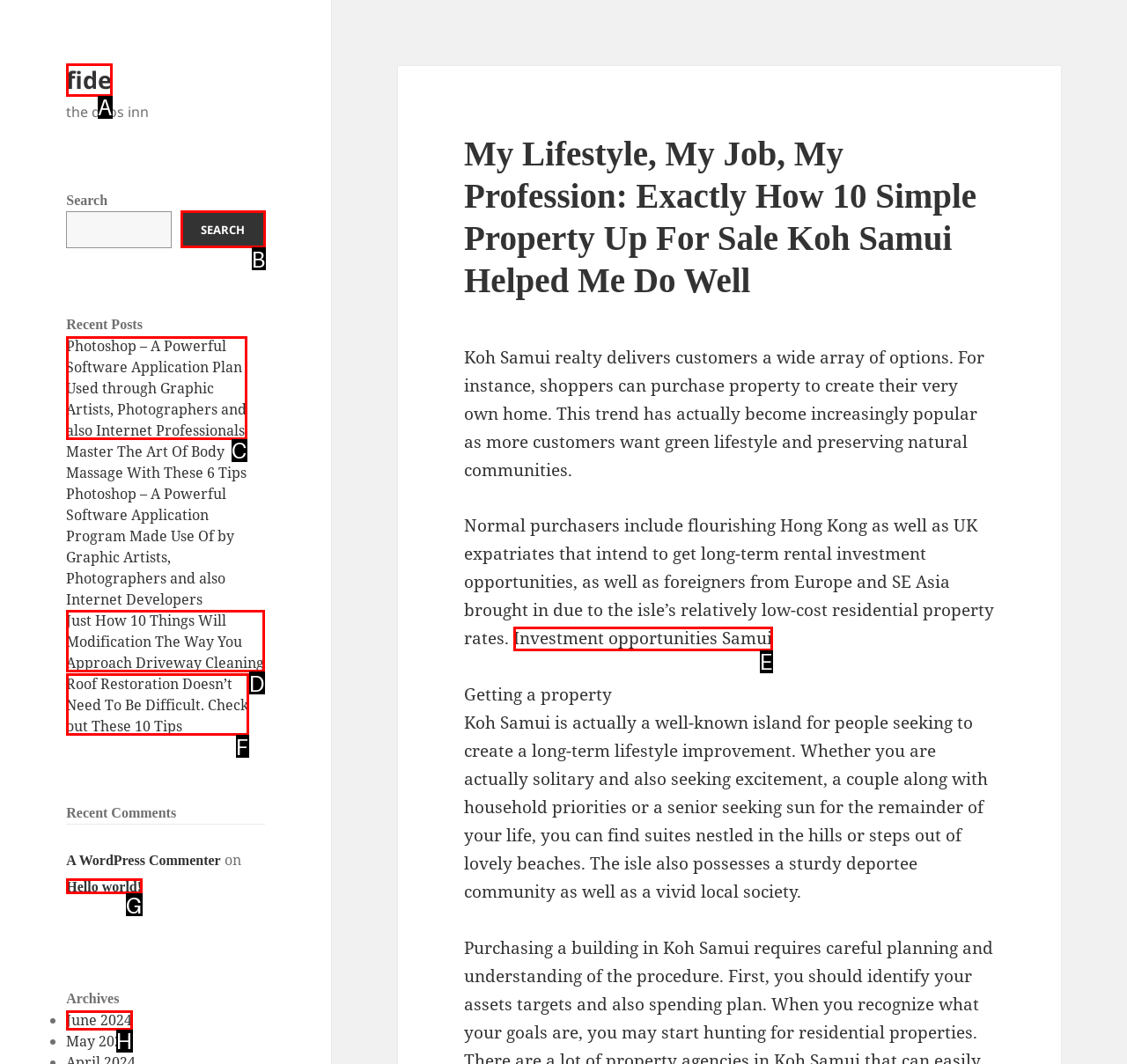Identify the correct UI element to click for this instruction: Read recent post about Photoshop
Respond with the appropriate option's letter from the provided choices directly.

C